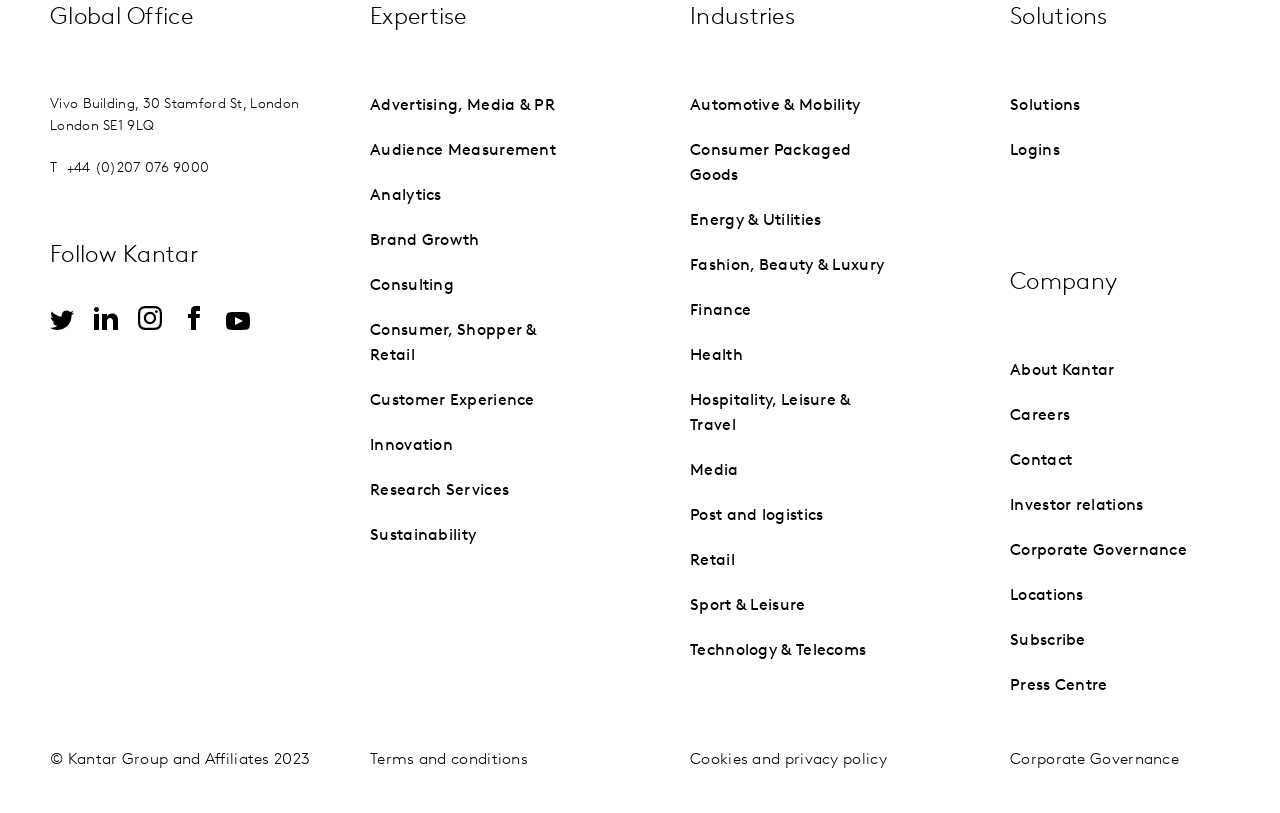Please determine the bounding box coordinates for the element with the description: "Corporate Governance".

[0.789, 0.925, 0.921, 0.945]